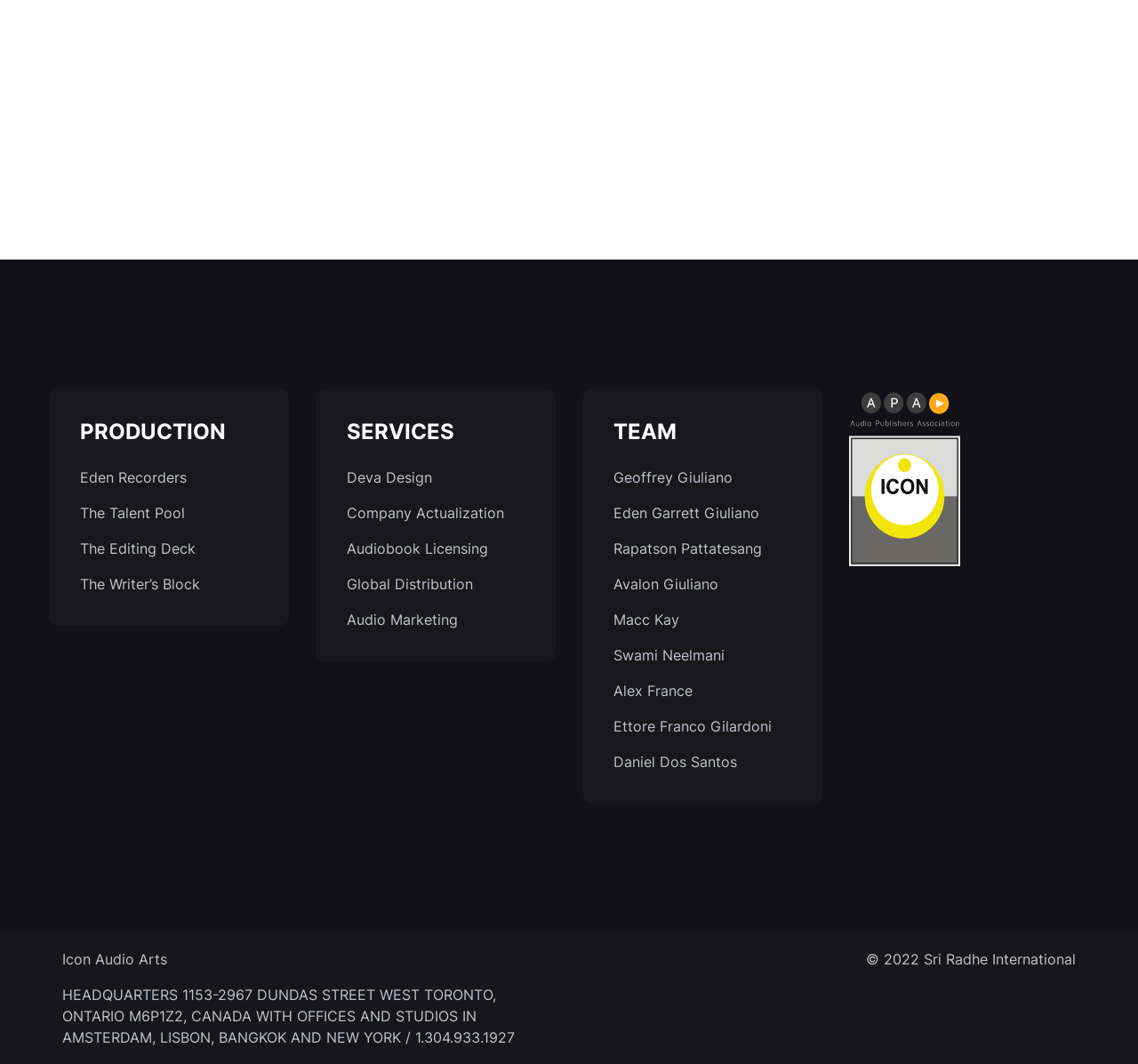What is the name of the first production service?
Based on the image content, provide your answer in one word or a short phrase.

Eden Recorders